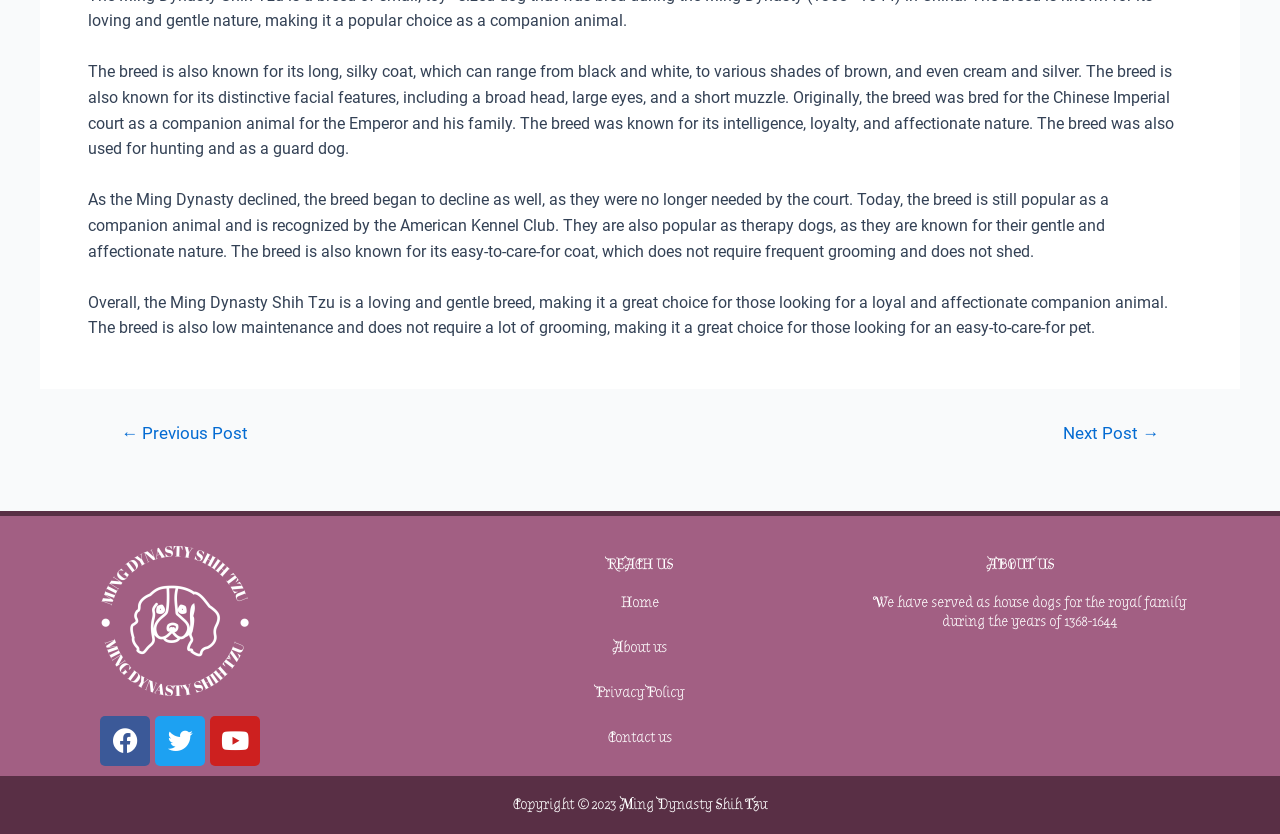Give the bounding box coordinates for the element described by: "Next Post →".

[0.81, 0.509, 0.926, 0.53]